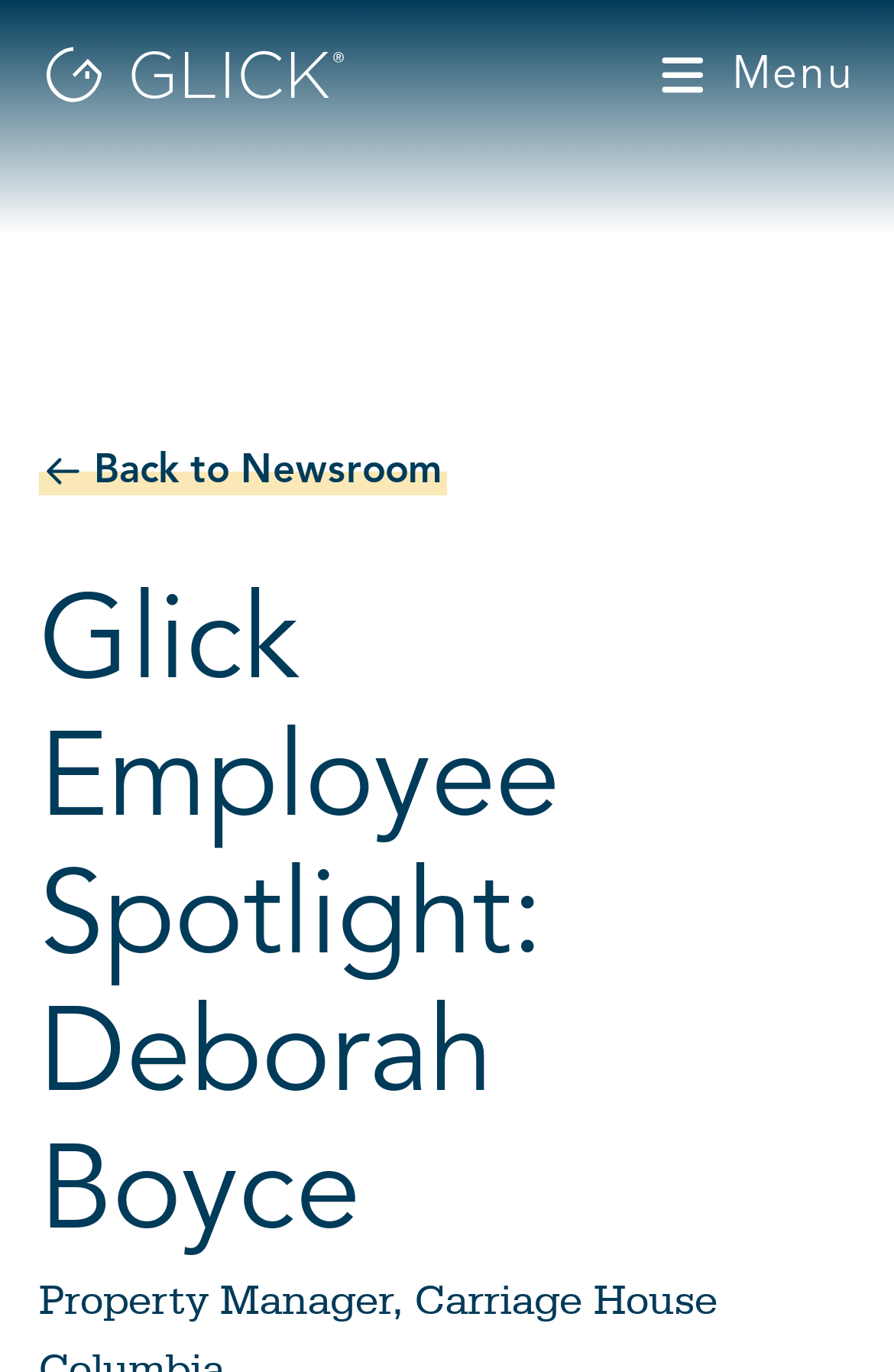Provide the bounding box coordinates of the HTML element described by the text: "Menu". The coordinates should be in the format [left, top, right, bottom] with values between 0 and 1.

[0.731, 0.033, 0.956, 0.076]